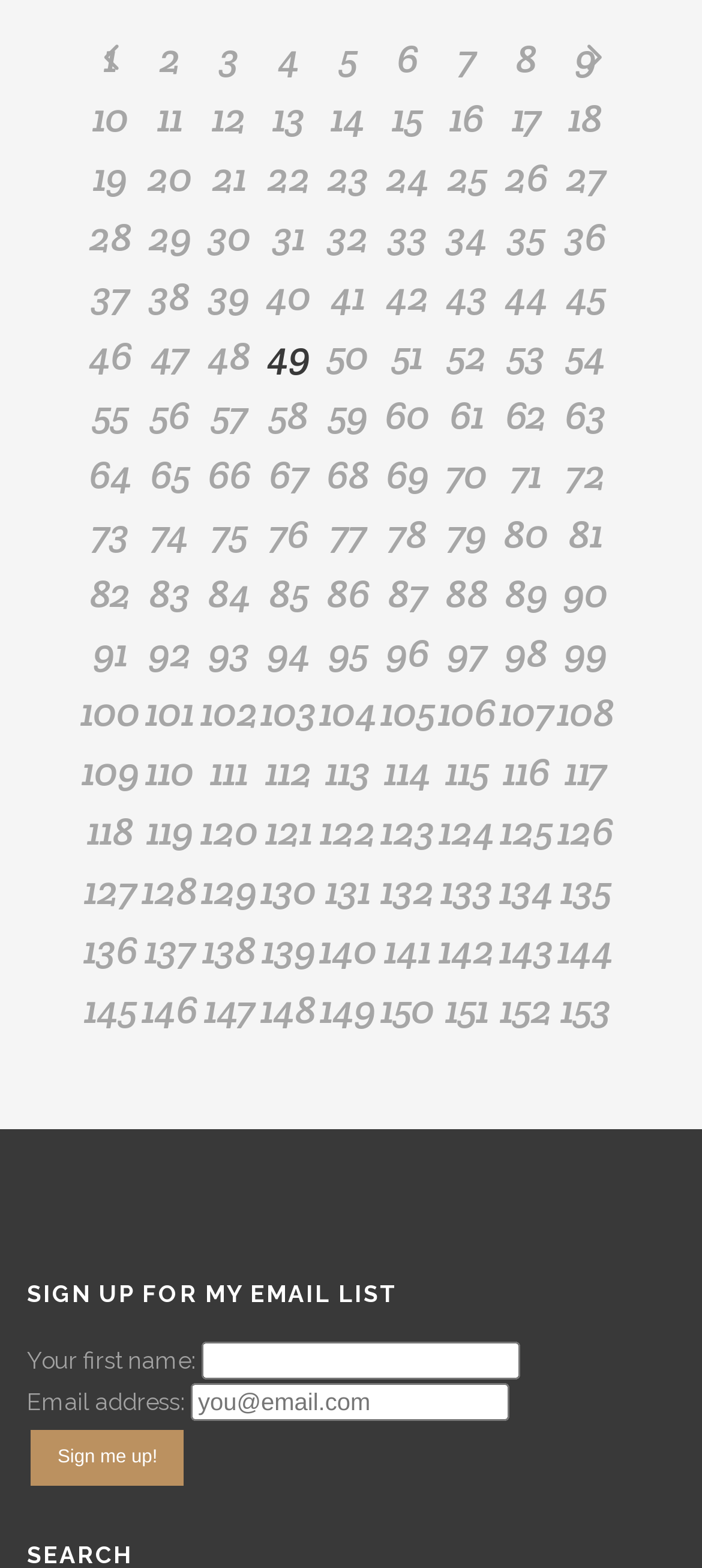Please identify the coordinates of the bounding box for the clickable region that will accomplish this instruction: "click link 73".

[0.115, 0.321, 0.2, 0.359]